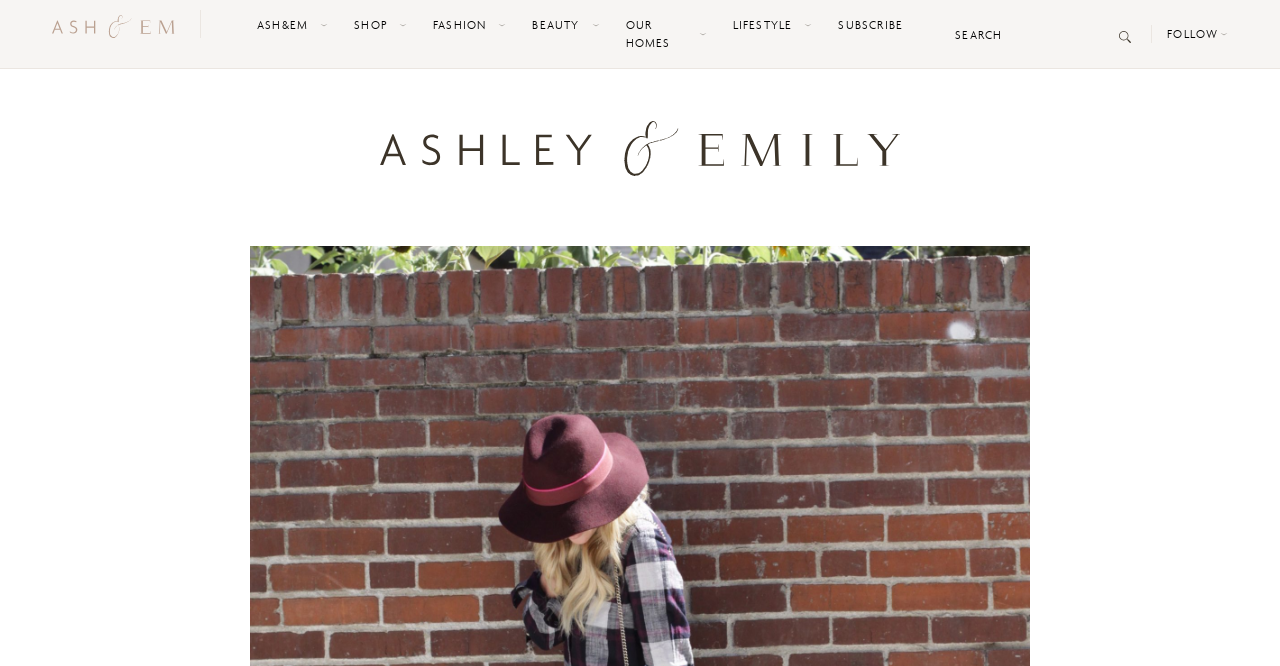Please provide a brief answer to the following inquiry using a single word or phrase:
What is the text next to the search box?

FOLLOW